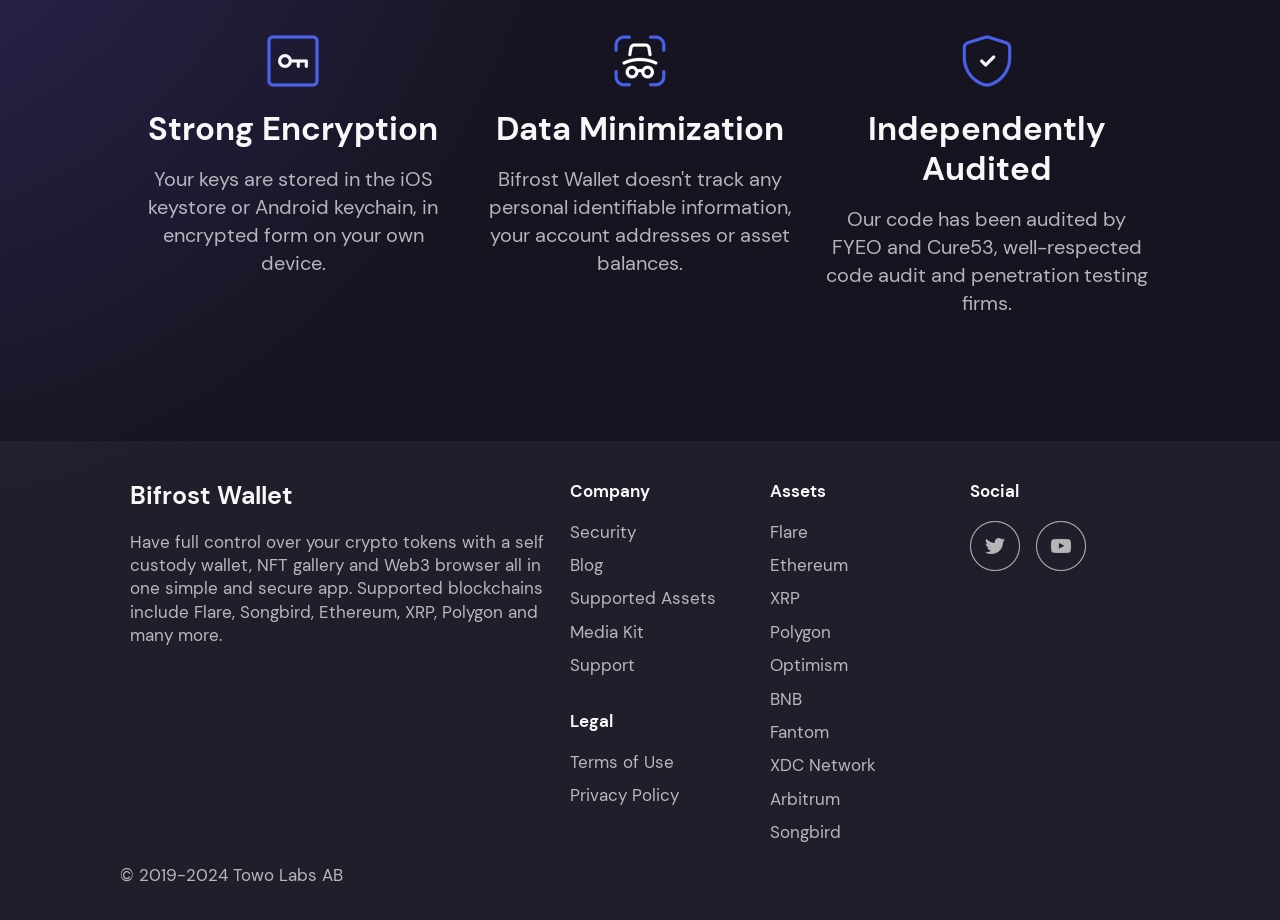Find the bounding box coordinates of the area to click in order to follow the instruction: "Click on Security".

[0.445, 0.566, 0.497, 0.59]